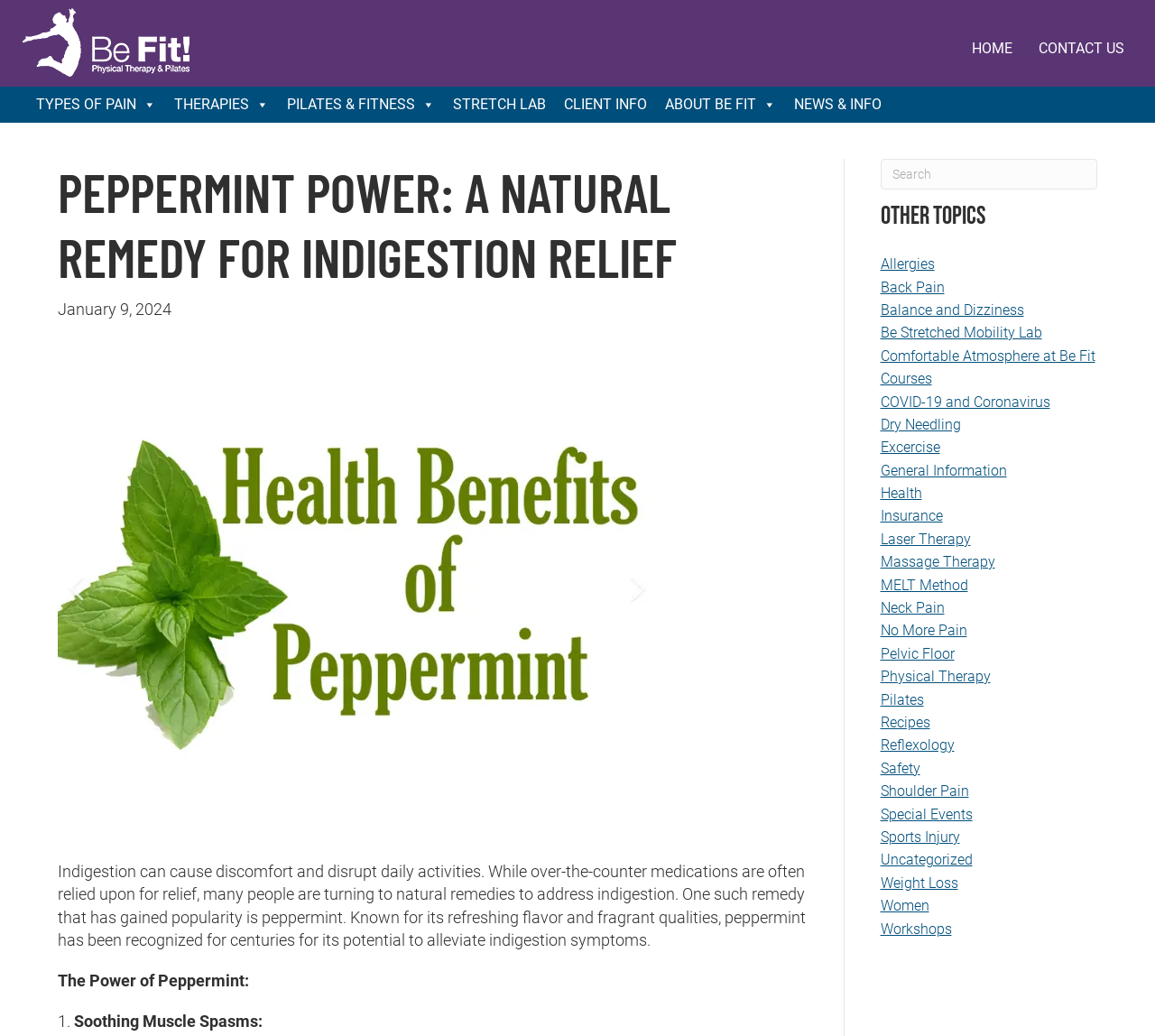Please give a succinct answer to the question in one word or phrase:
What is the date of the article?

January 9, 2024